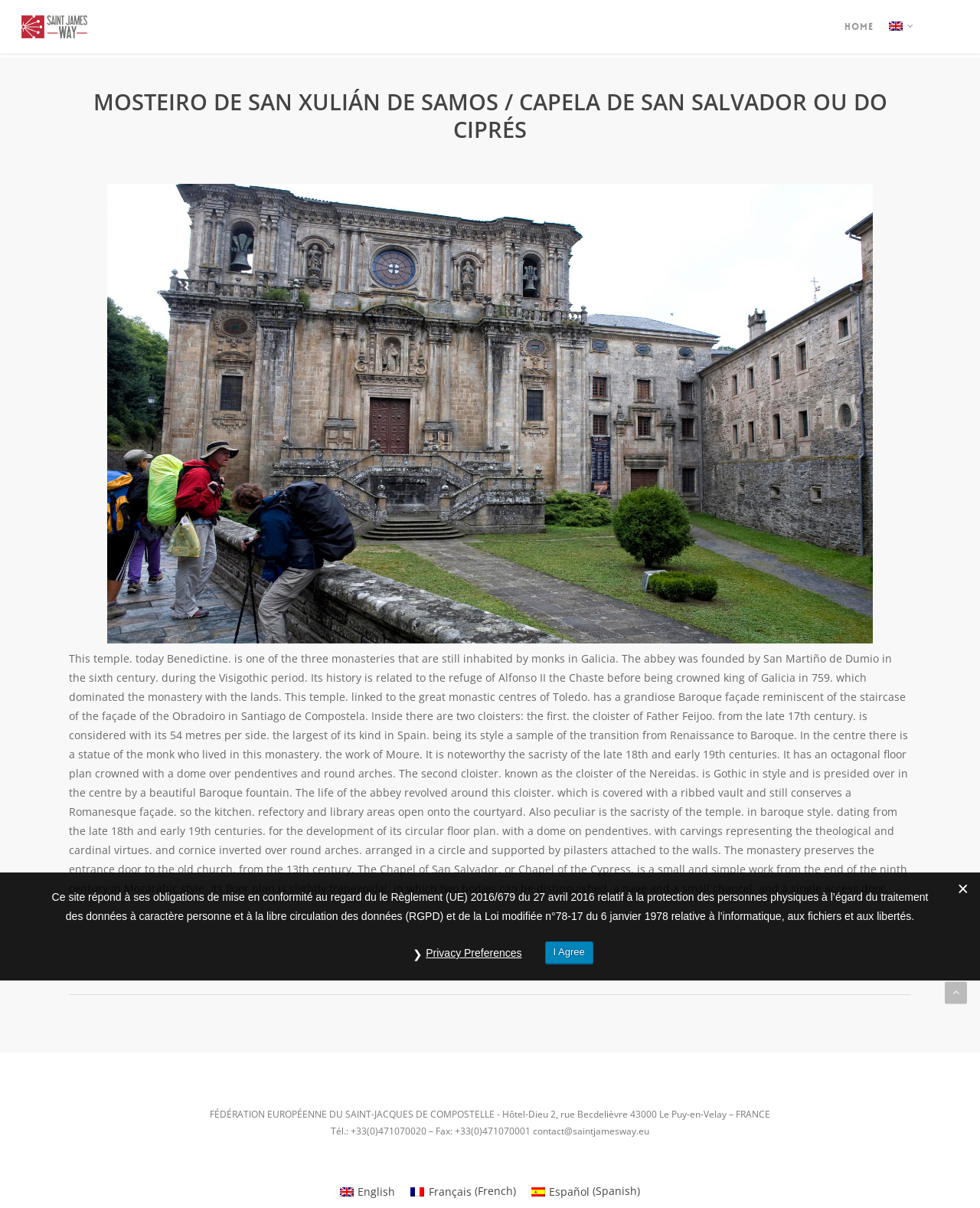Please reply to the following question with a single word or a short phrase:
What is the style of the façade of the monastery?

Baroque